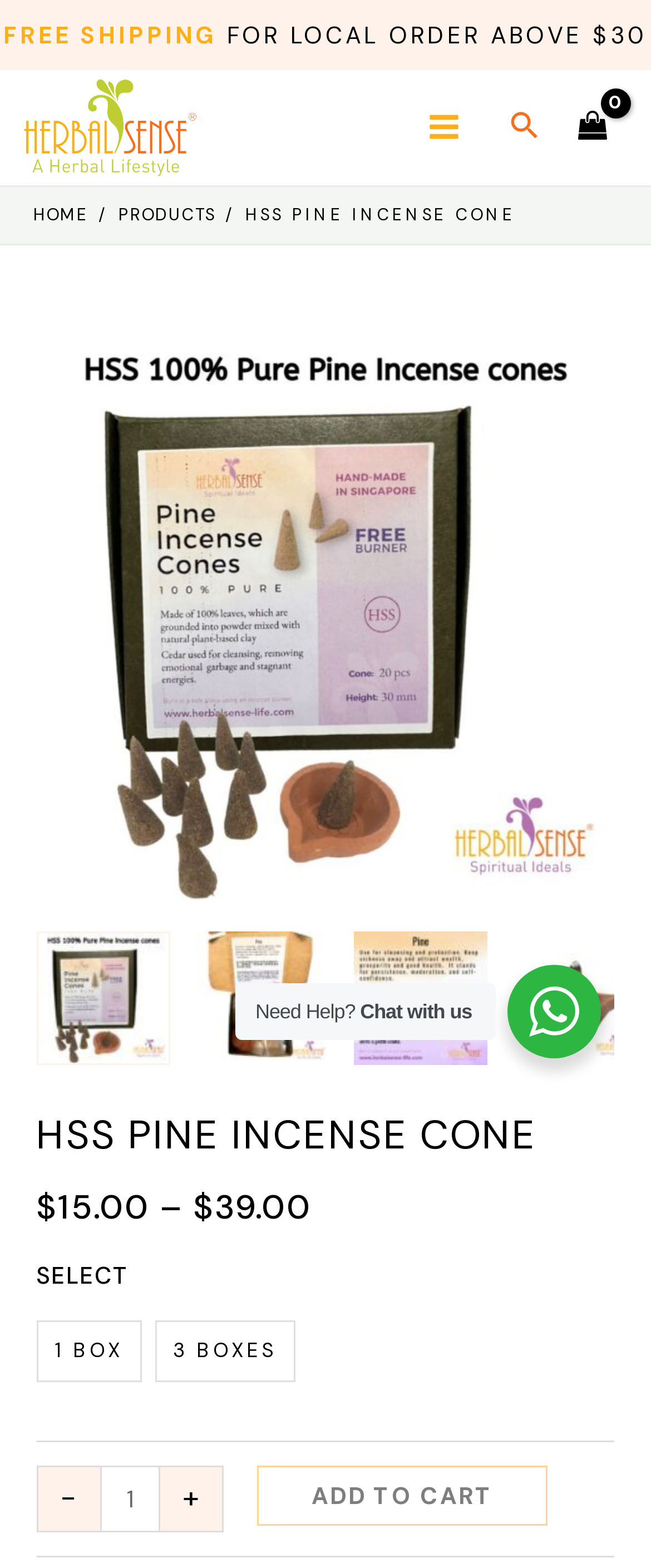Provide a brief response to the question below using a single word or phrase: 
How many options are there for product quantity?

3